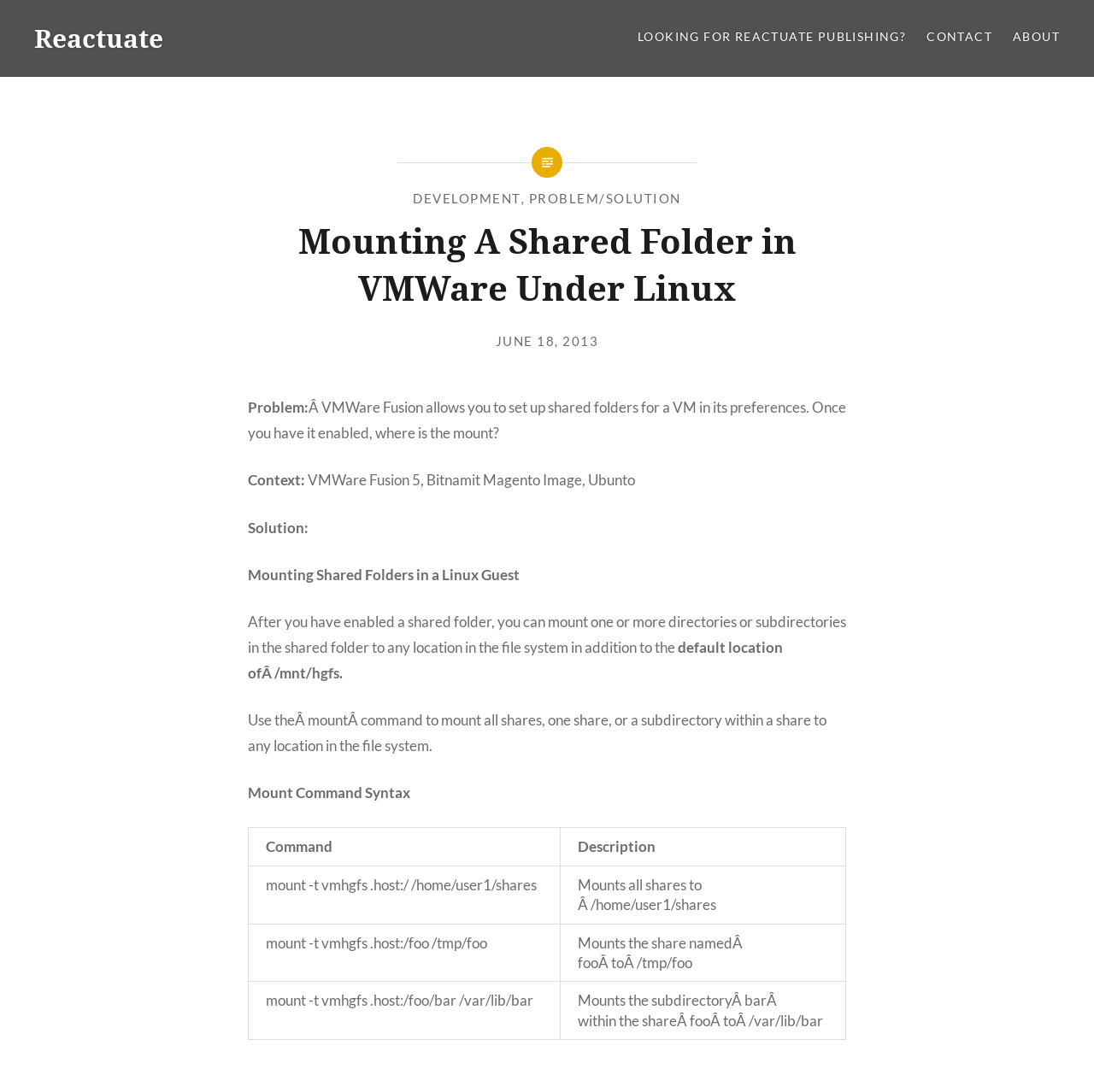How can you mount a shared folder in a Linux guest?
Refer to the screenshot and answer in one word or phrase.

Use the mount command